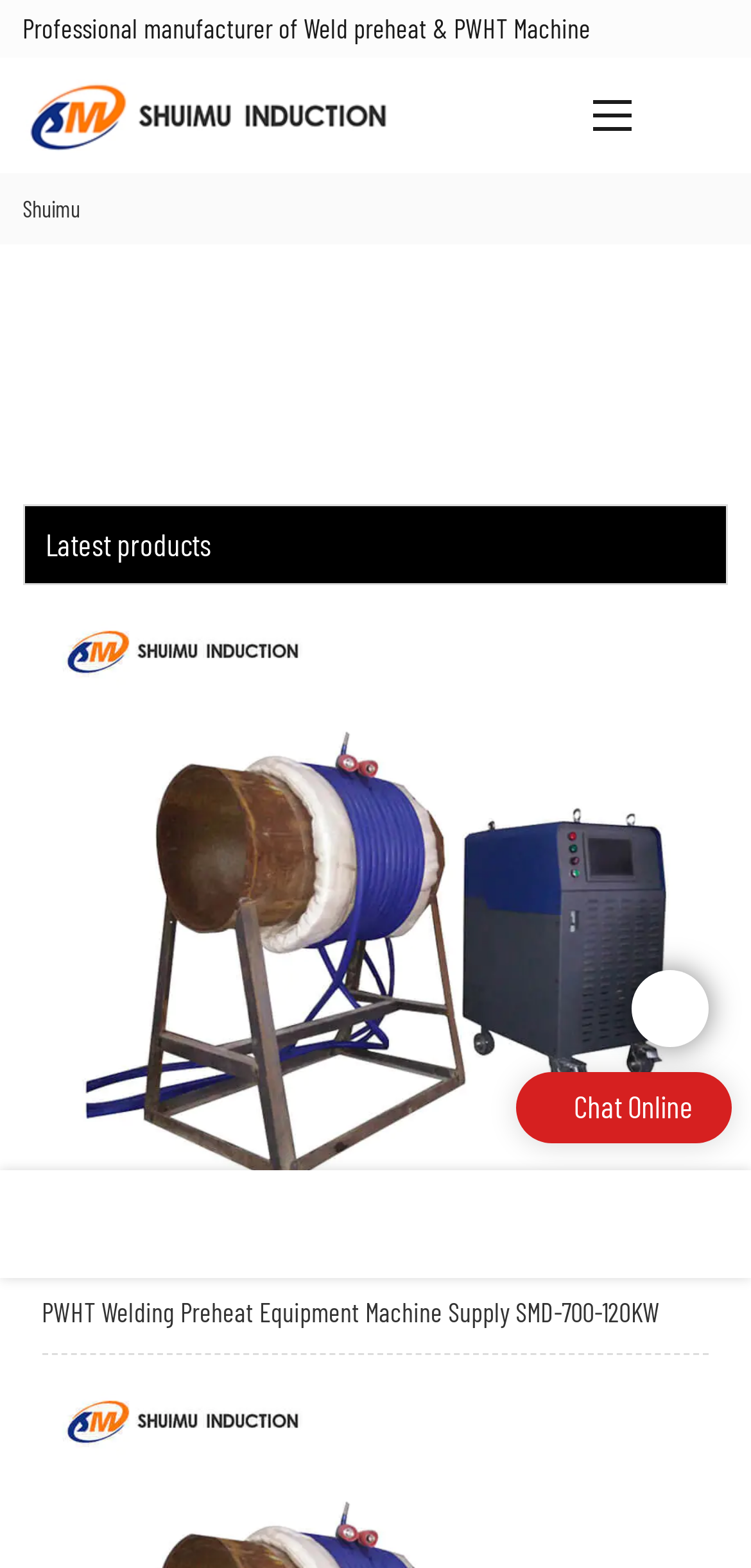Find the bounding box coordinates for the UI element whose description is: "alt="Logo | Shuimu Induction Equipment"". The coordinates should be four float numbers between 0 and 1, in the format [left, top, right, bottom].

[0.03, 0.049, 0.526, 0.098]